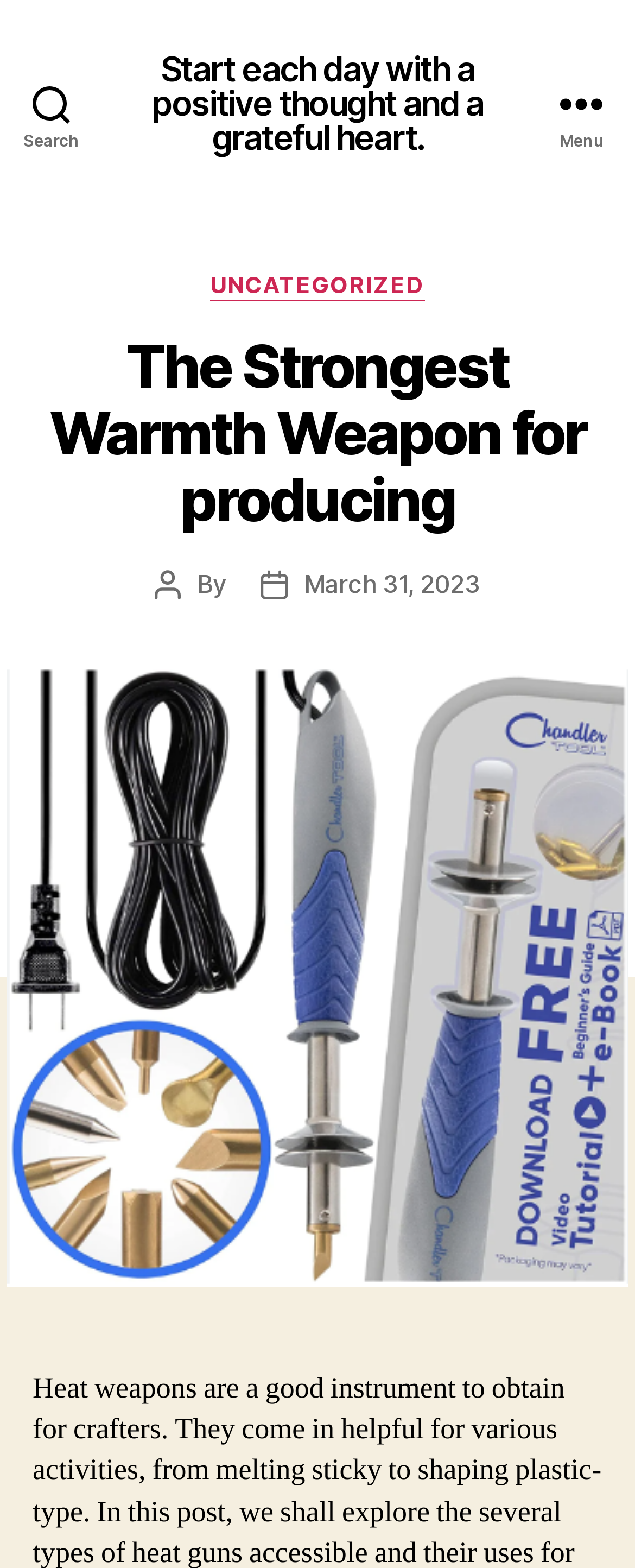How many buttons are there in the top section?
Refer to the image and answer the question using a single word or phrase.

2